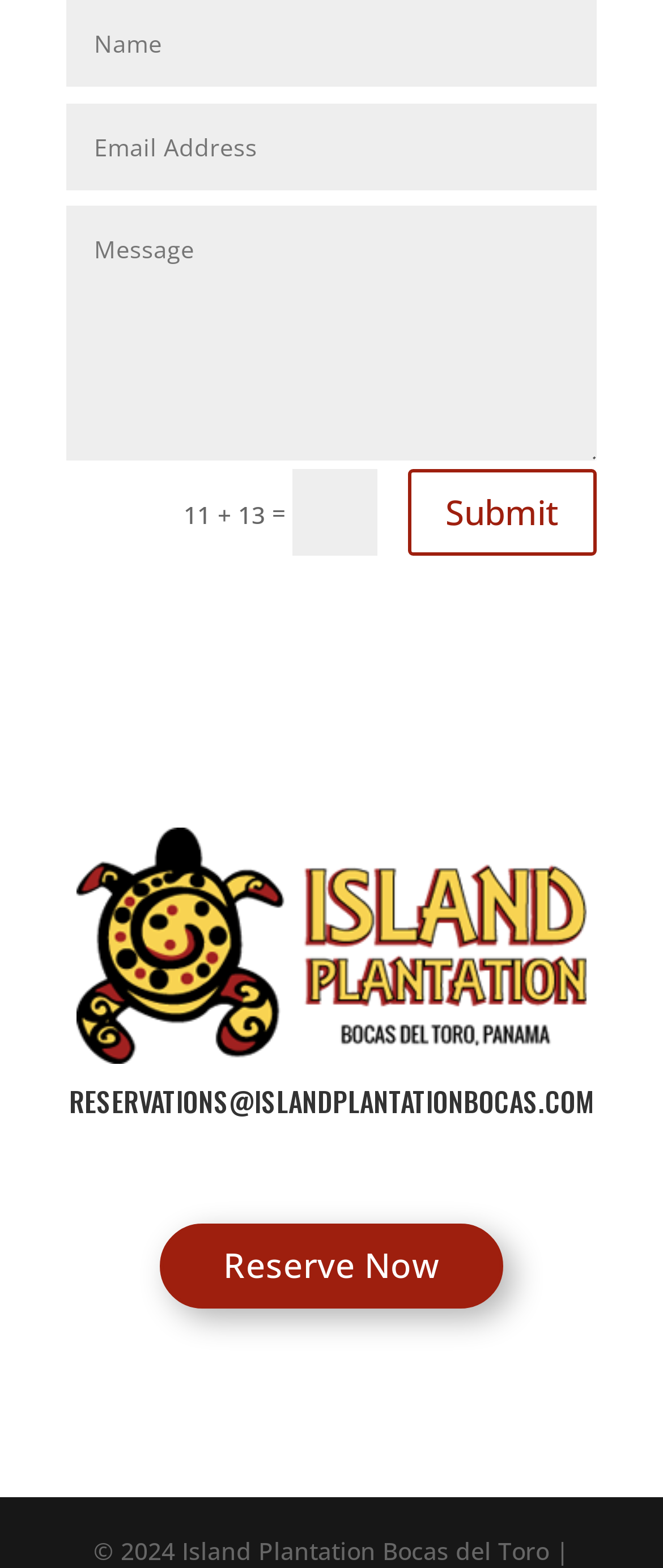What is the subject of the image on the webpage?
Answer the question with a single word or phrase, referring to the image.

Island Plantation